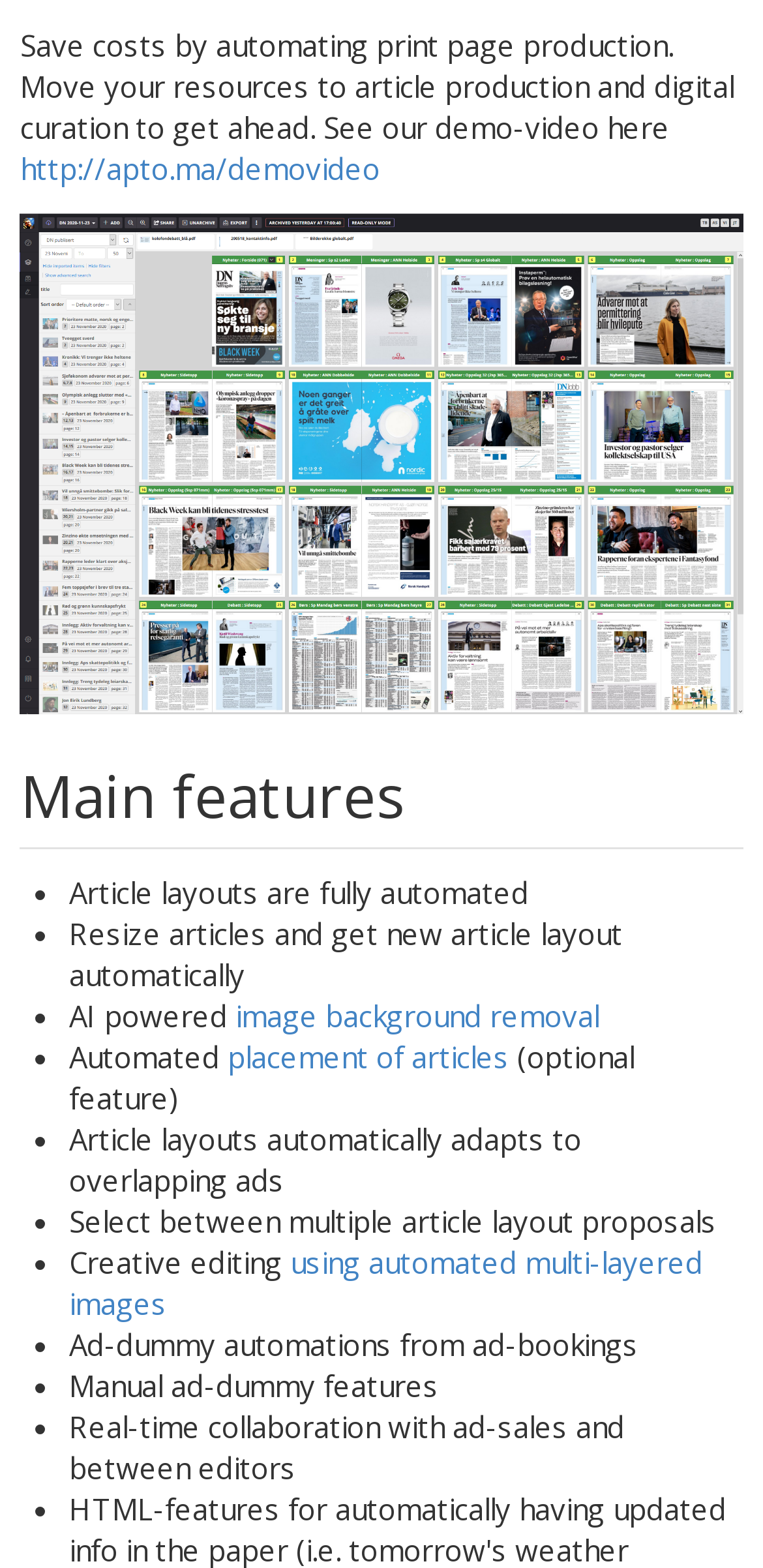Determine the bounding box coordinates (top-left x, top-left y, bottom-right x, bottom-right y) of the UI element described in the following text: image background removal

[0.309, 0.635, 0.786, 0.66]